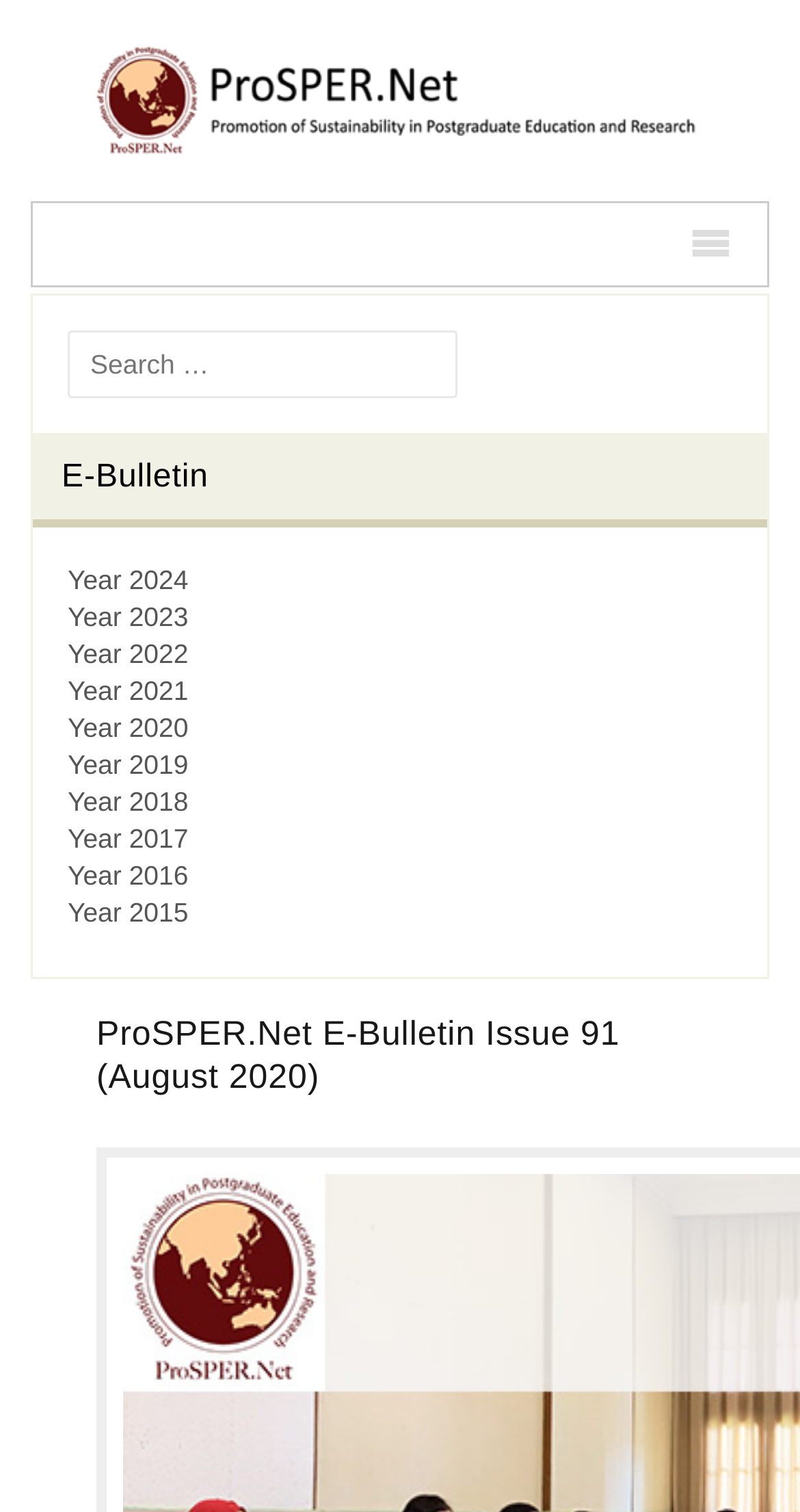Please find the bounding box for the UI component described as follows: "Year 2018".

[0.085, 0.52, 0.235, 0.54]